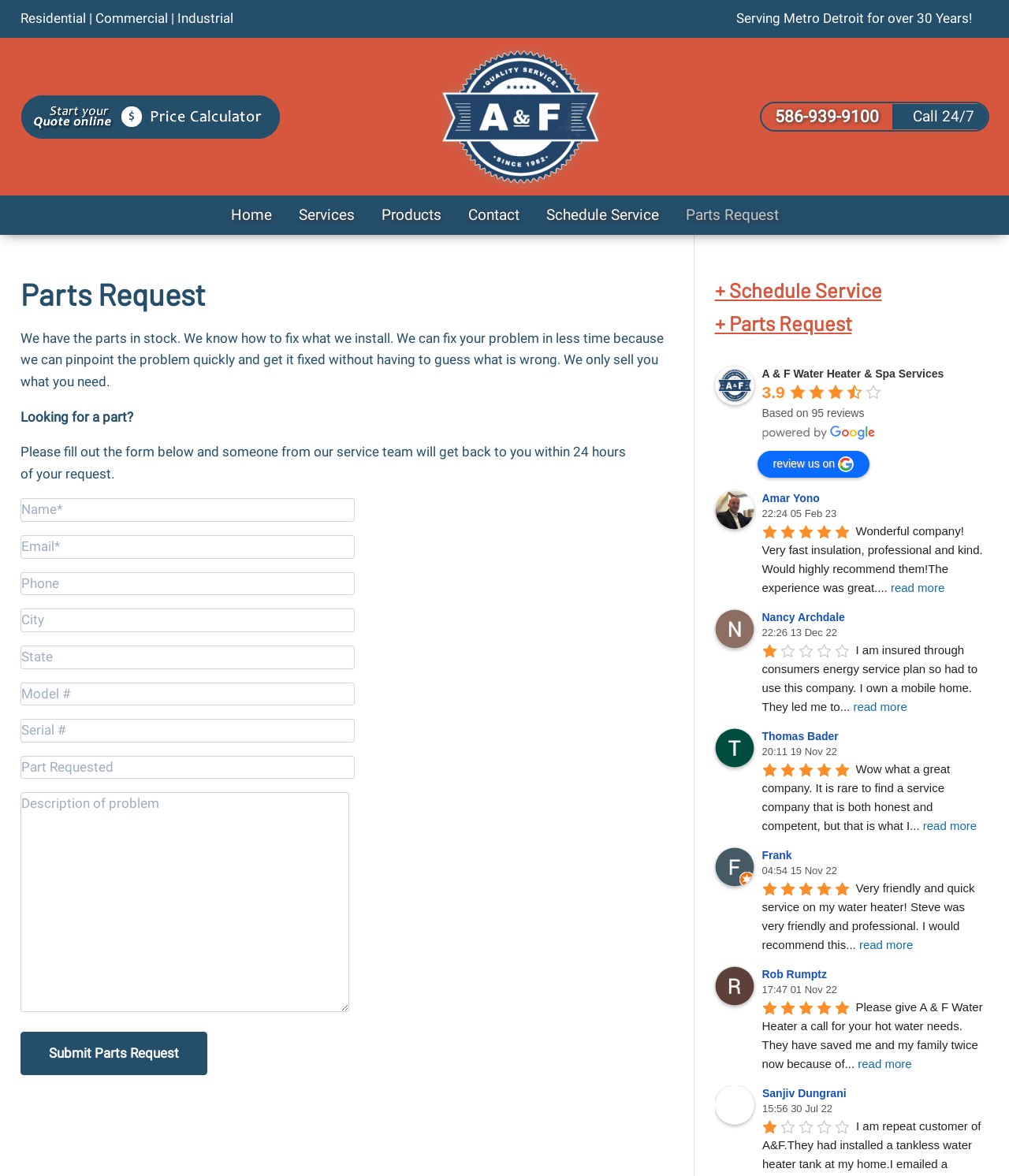How many reviews does A&F have?
Can you provide a detailed and comprehensive answer to the question?

A&F has 95 reviews, as indicated by the text 'Based on 95 reviews' on the webpage, which is accompanied by a rating of 3.9 and a 'review us on' link.